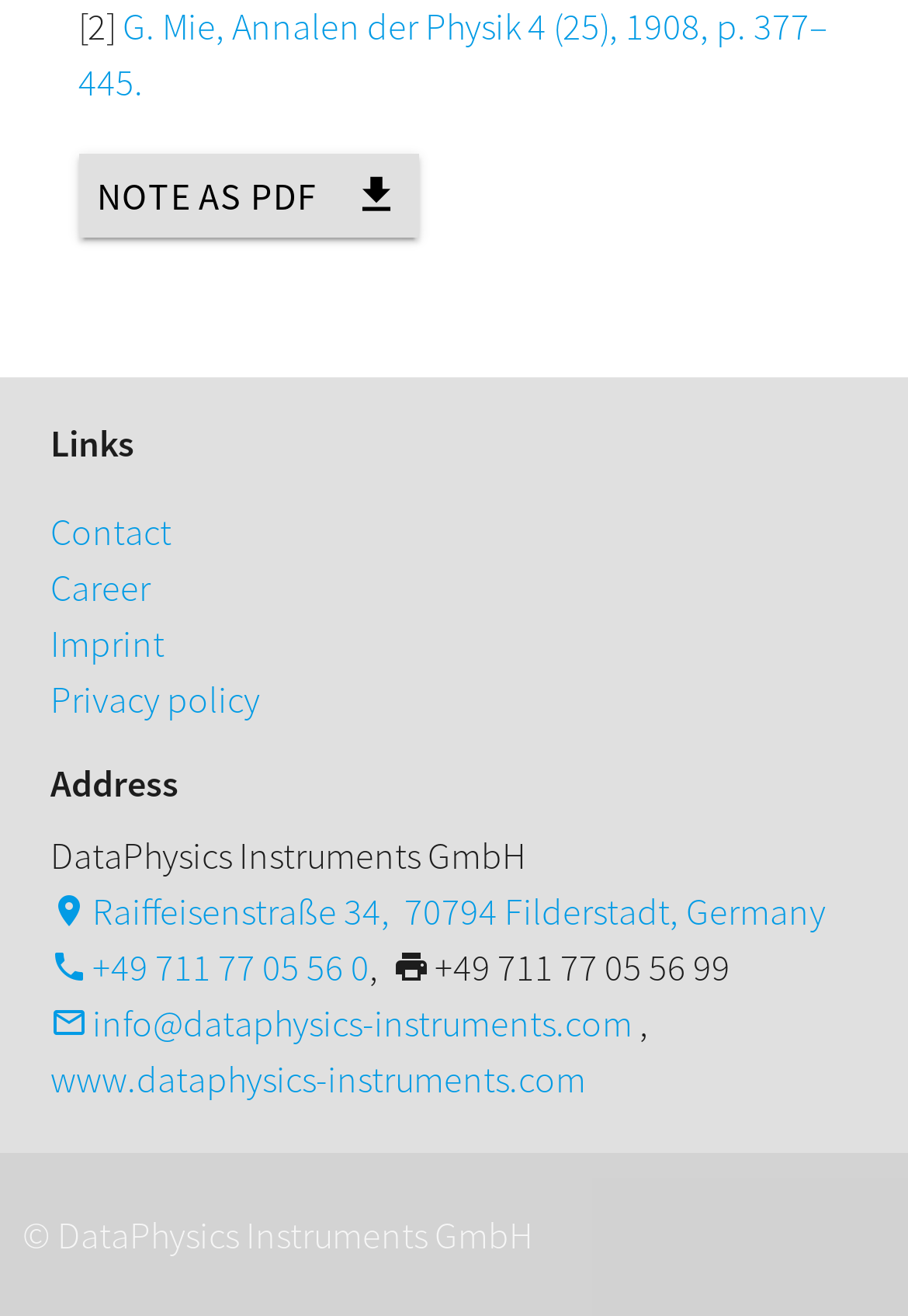Please identify the bounding box coordinates of the element I need to click to follow this instruction: "View the note as a PDF file".

[0.087, 0.117, 0.462, 0.181]